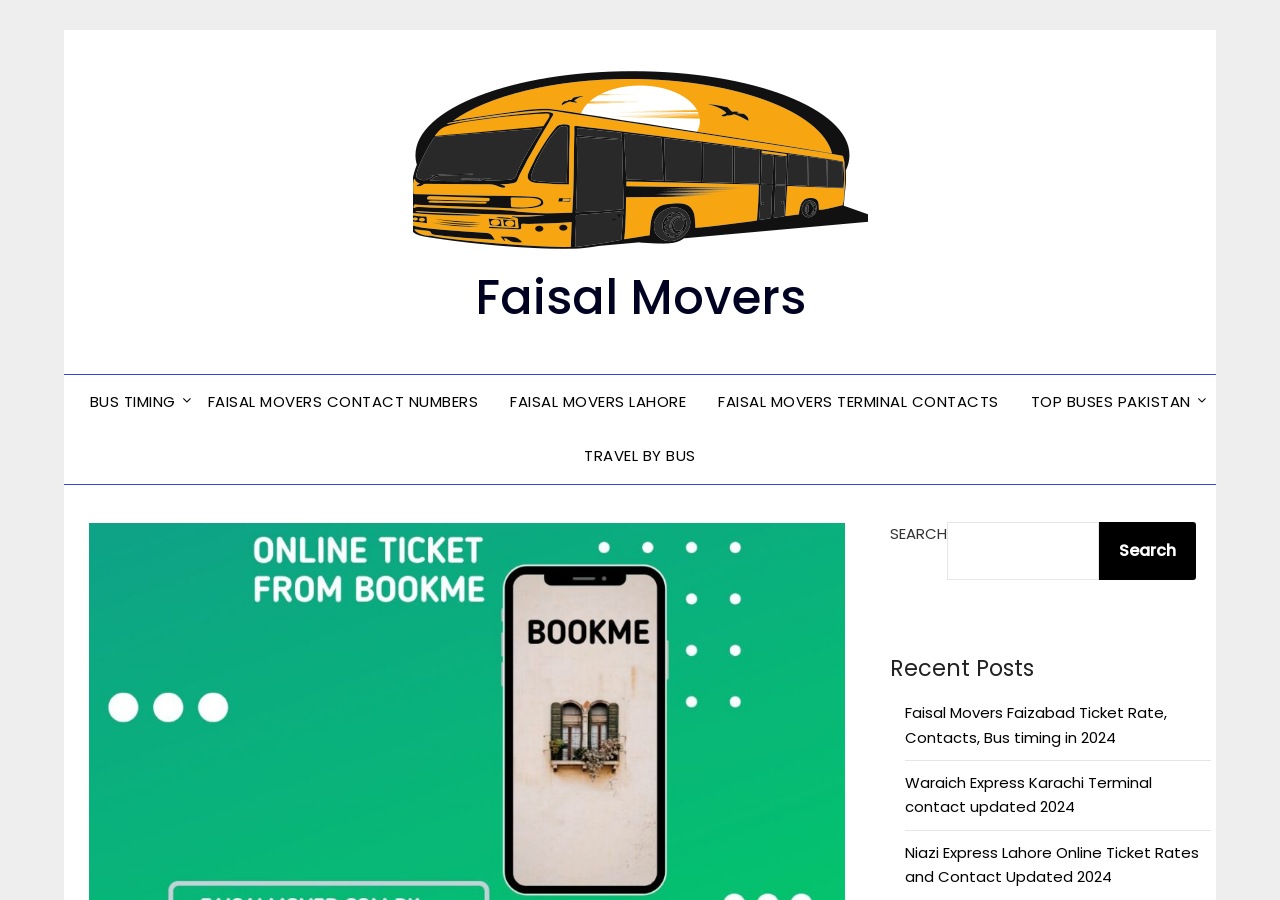What is the name of the bus service provider?
Based on the image content, provide your answer in one word or a short phrase.

Faisal Movers